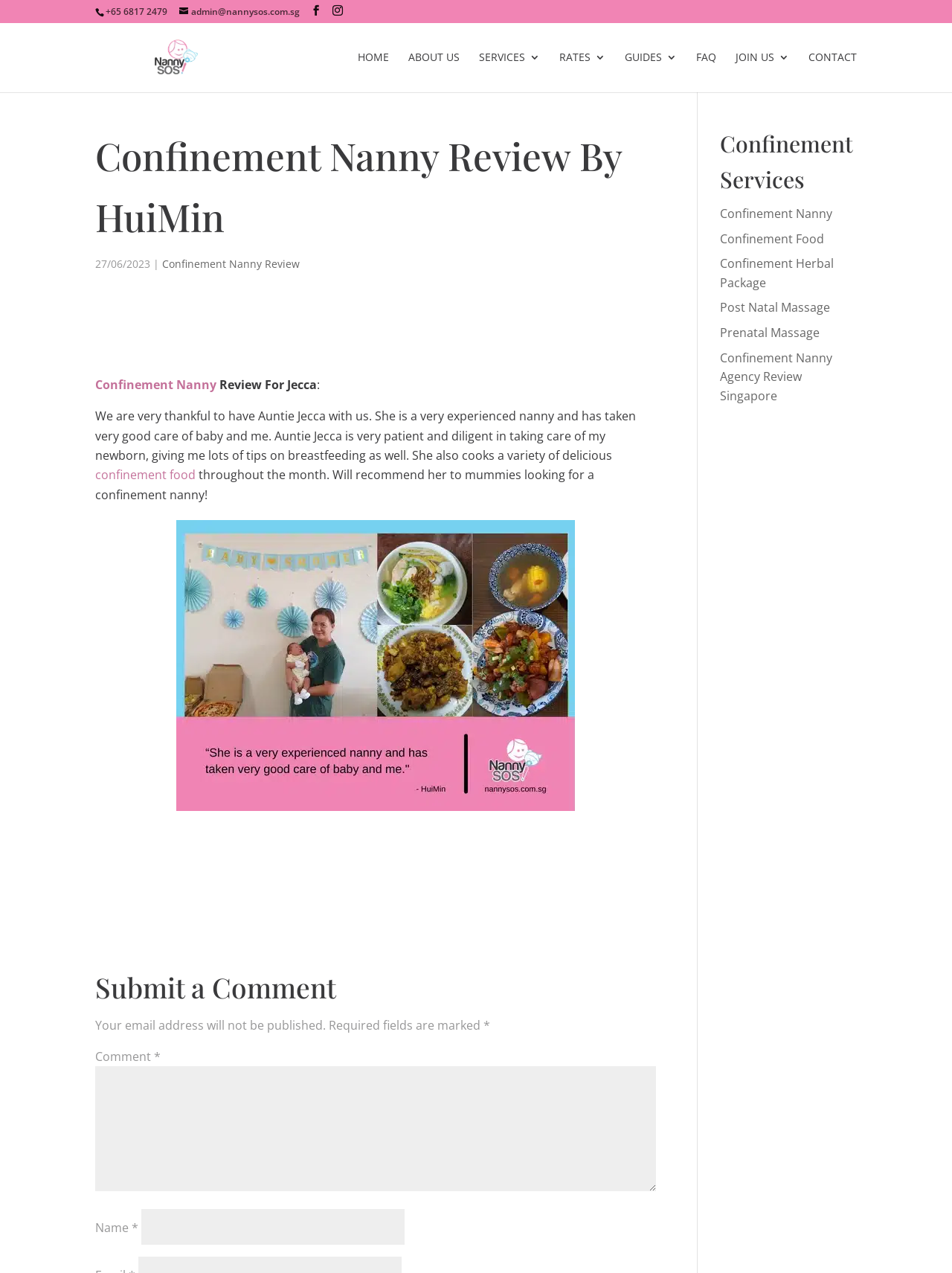Indicate the bounding box coordinates of the element that must be clicked to execute the instruction: "Click the 'HOME' link". The coordinates should be given as four float numbers between 0 and 1, i.e., [left, top, right, bottom].

[0.376, 0.041, 0.409, 0.072]